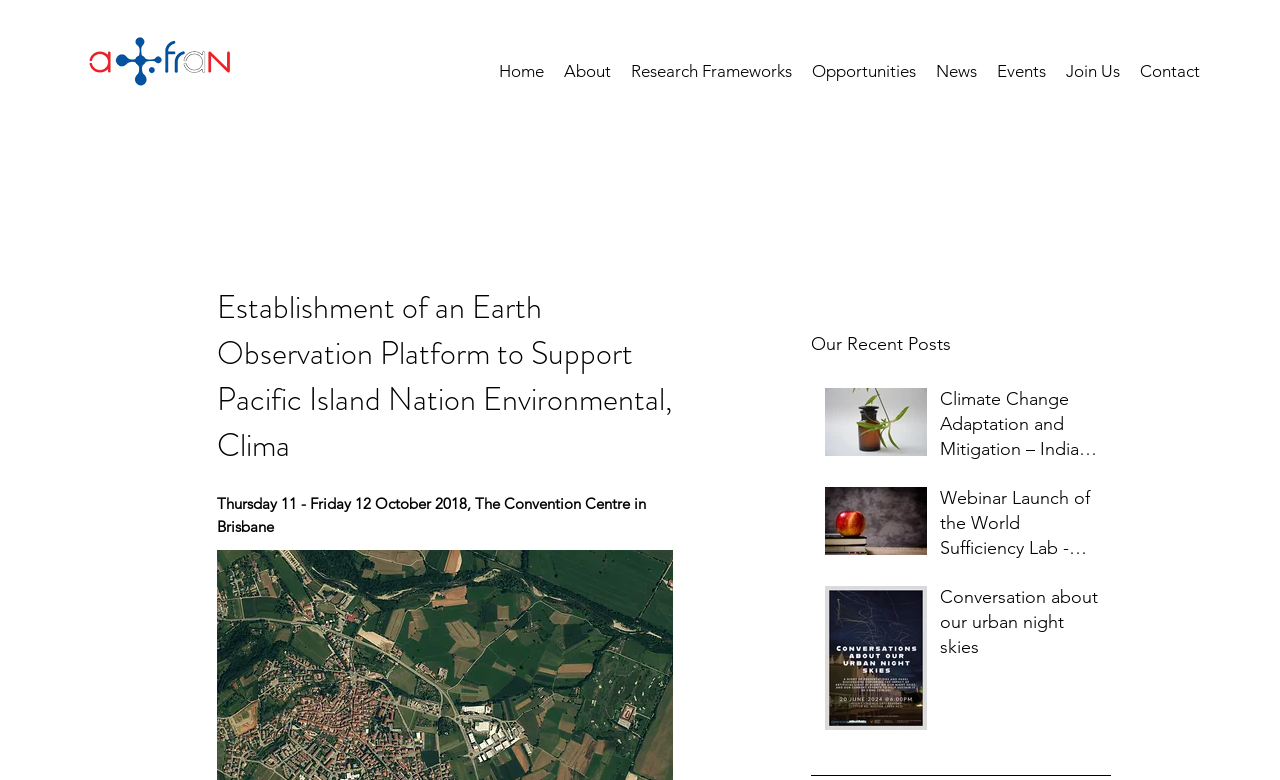Give a one-word or short phrase answer to the question: 
What is the theme of the recent posts?

Environmental and climate